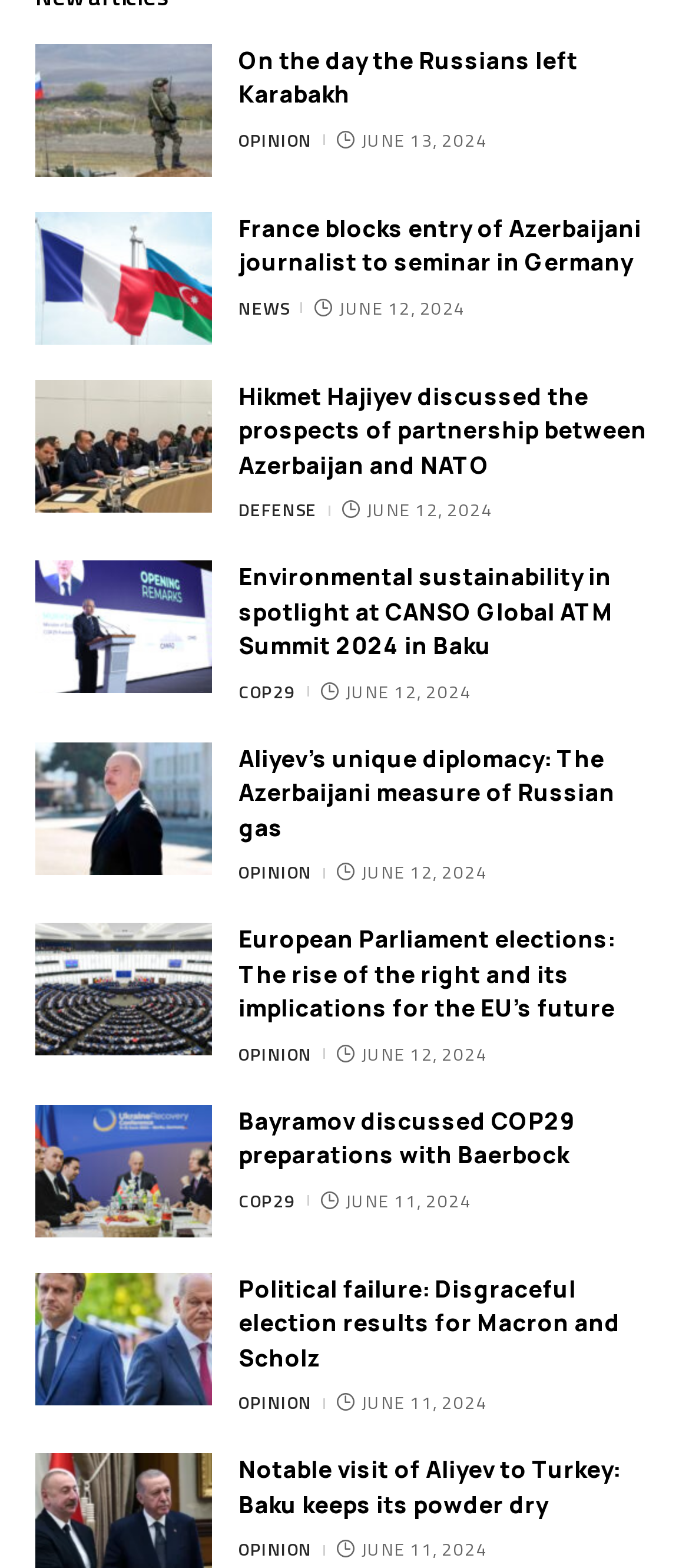Can you identify the bounding box coordinates of the clickable region needed to carry out this instruction: 'Click on the 'On the day the Russians left Karabakh' news article'? The coordinates should be four float numbers within the range of 0 to 1, stated as [left, top, right, bottom].

[0.346, 0.028, 0.838, 0.07]